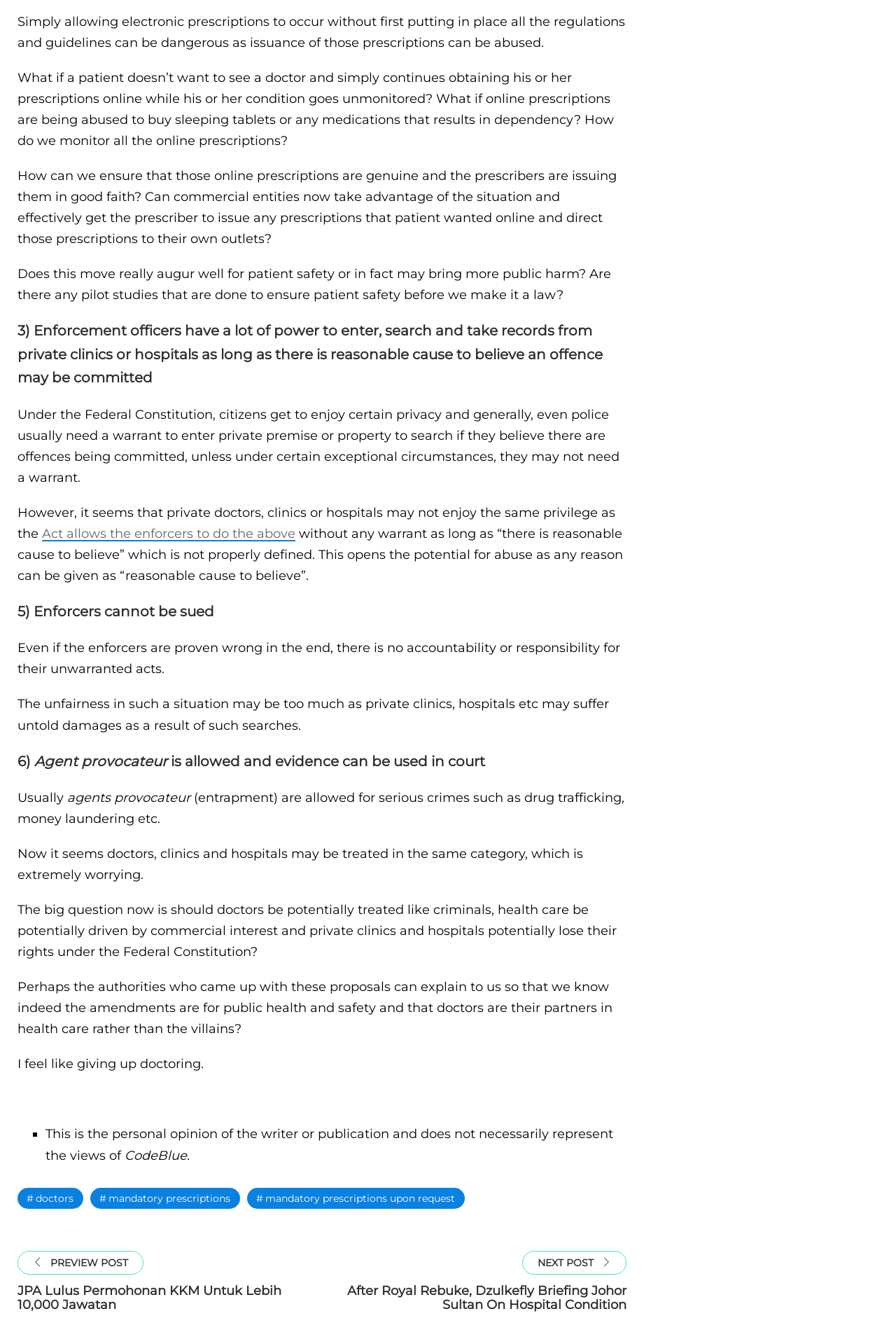What is the author's sentiment towards the proposals?
Look at the image and provide a detailed response to the question.

The author's sentiment towards the proposals is negative, as they express concerns about patient safety, abuse of power, and the potential loss of rights for private clinics and hospitals.